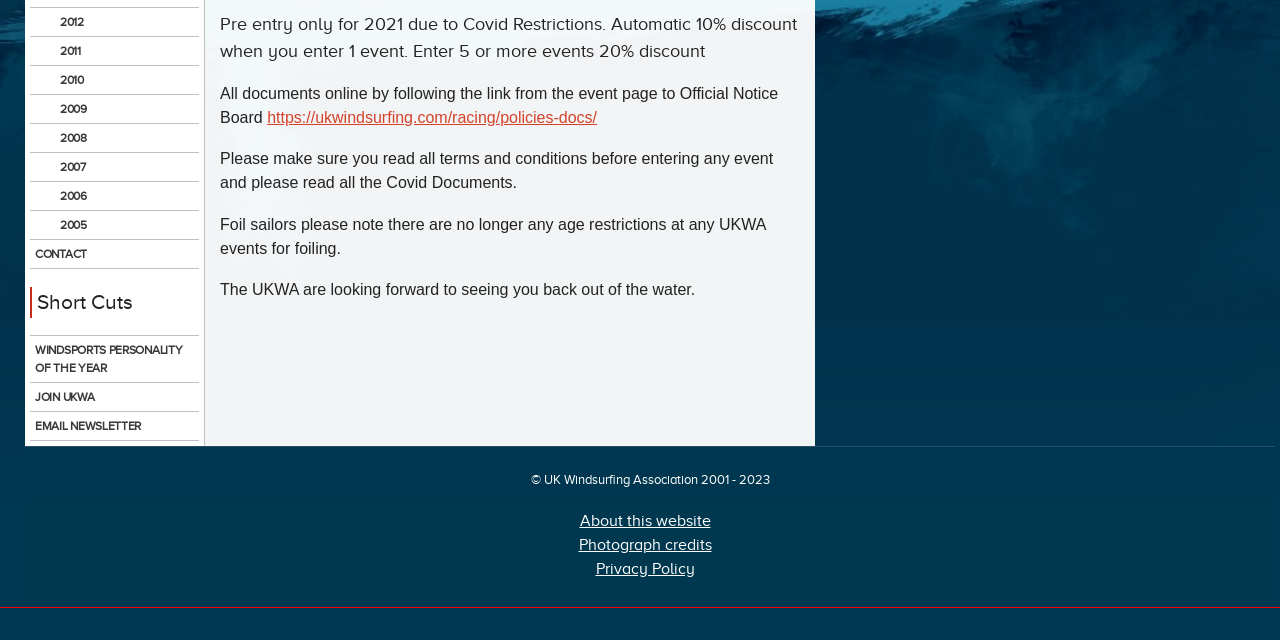Identify the bounding box for the UI element that is described as follows: "2009".

[0.023, 0.147, 0.155, 0.192]